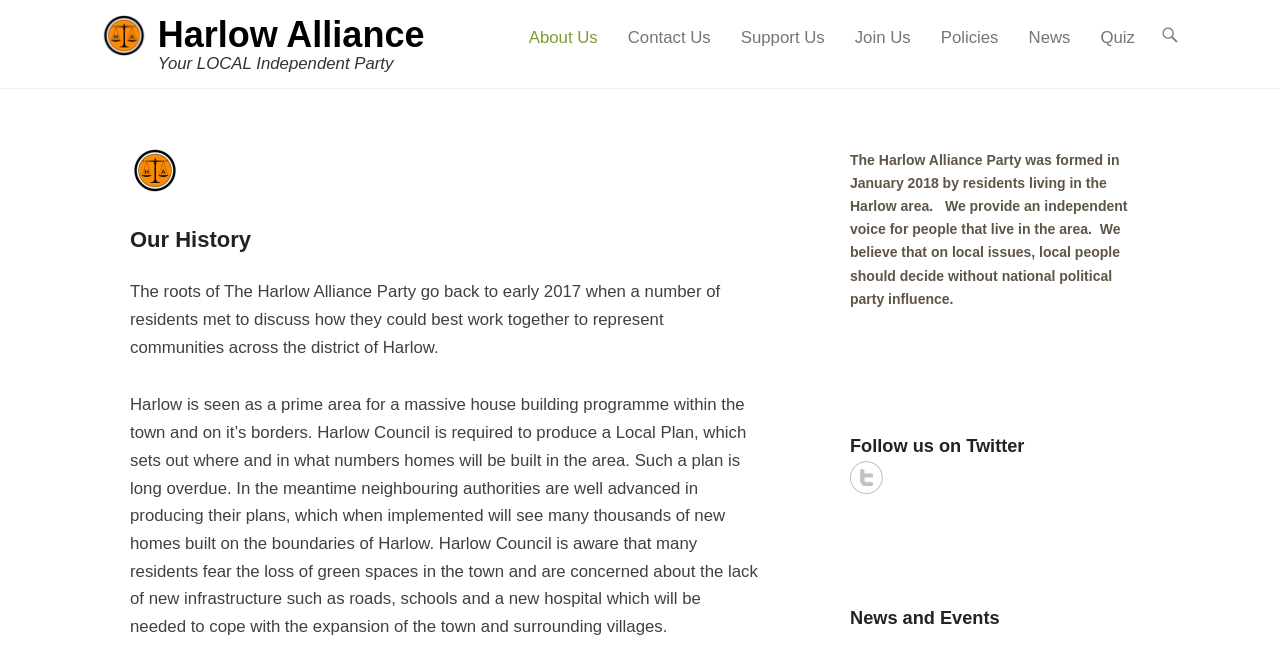Where can users follow the Harlow Alliance Party?
Look at the image and respond with a one-word or short phrase answer.

Twitter